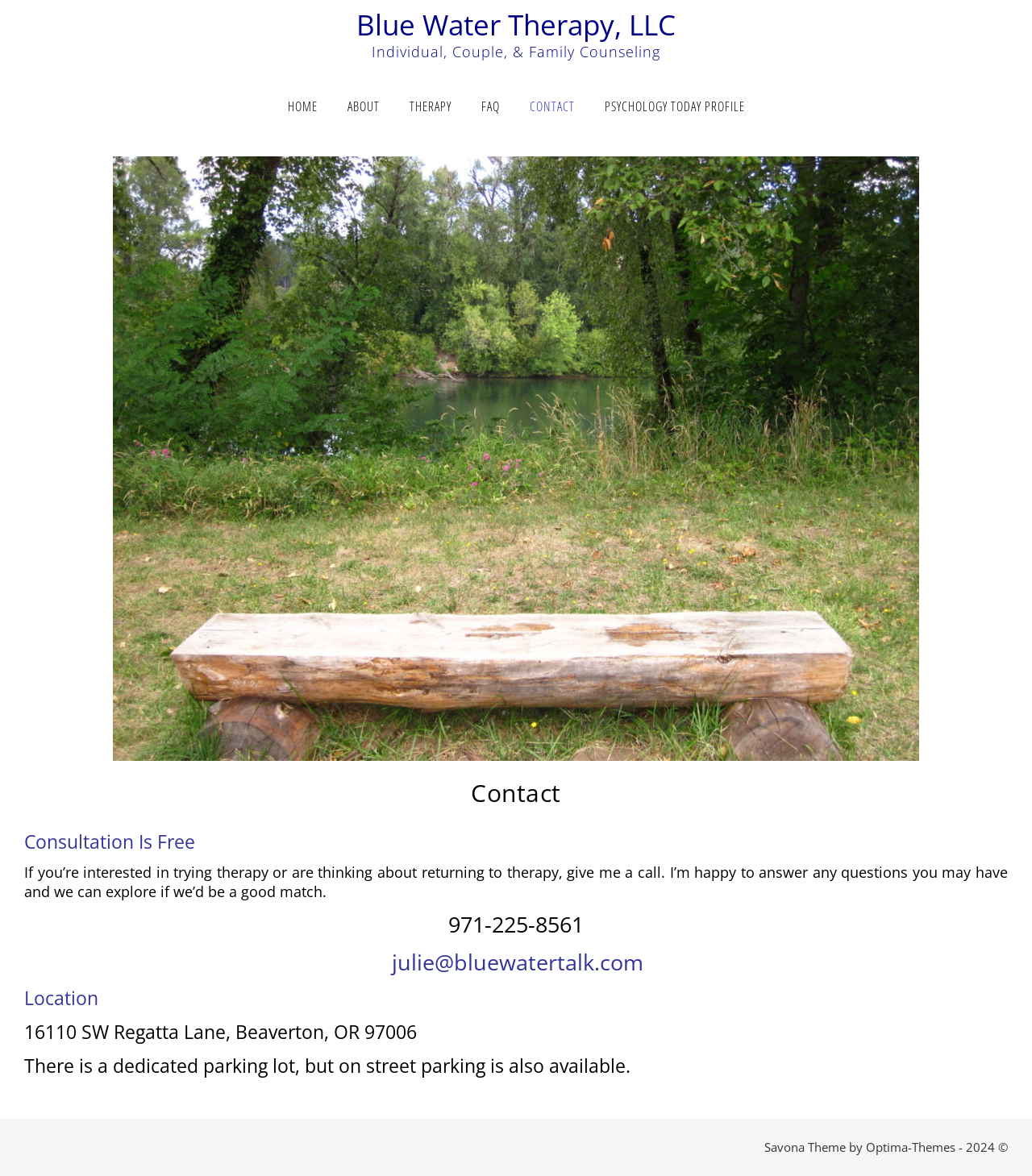From the details in the image, provide a thorough response to the question: What is the email address to contact the therapist?

The email address to contact the therapist can be found in the middle of the webpage, under the heading 'Consultation Is Free'. It is listed as 'julie@bluewatertalk.com'.